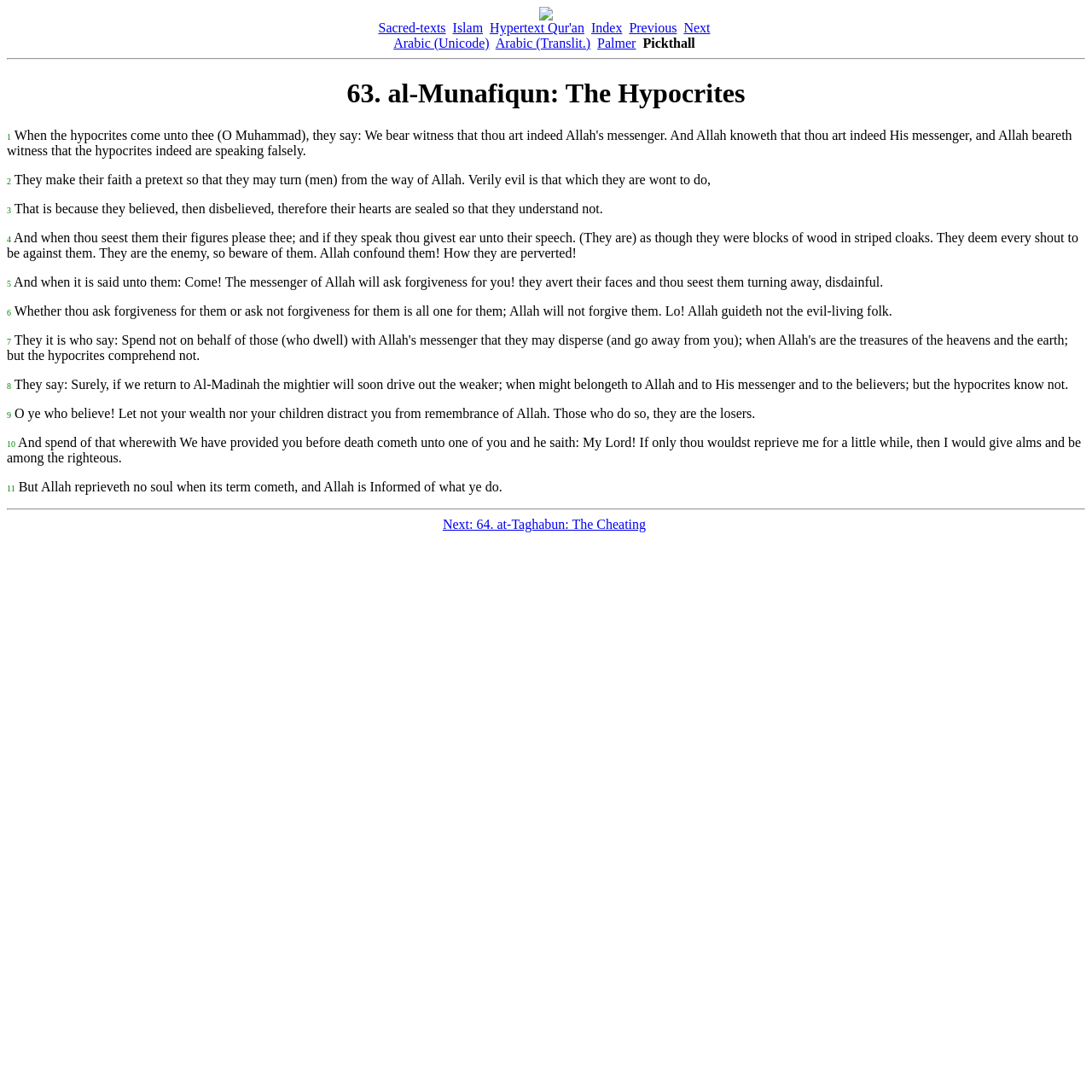Locate the bounding box coordinates of the element that should be clicked to execute the following instruction: "Click on the 'Next: 64. at-Taghabun: The Cheating' link".

[0.405, 0.473, 0.591, 0.487]